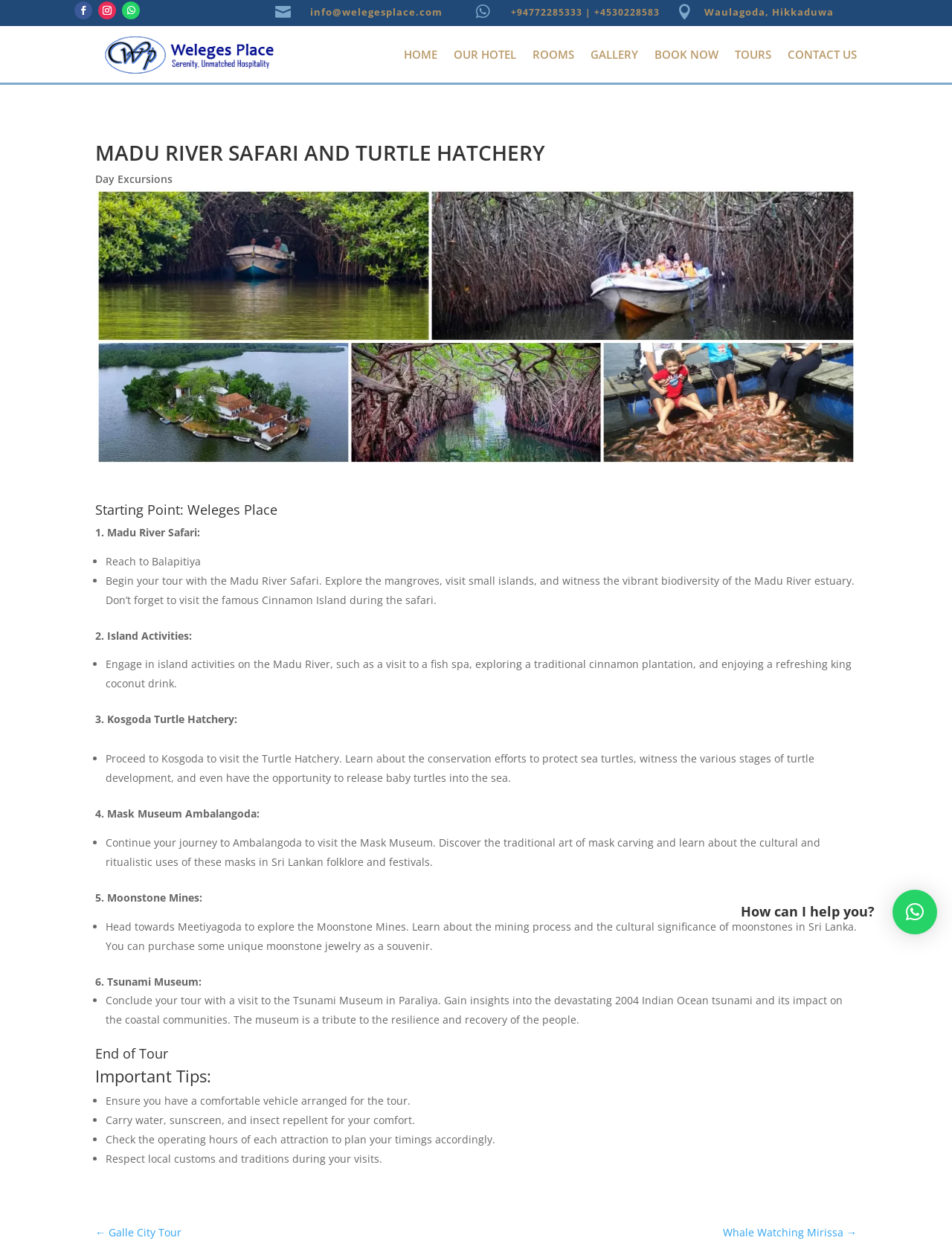Given the description: "Day Excursions", determine the bounding box coordinates of the UI element. The coordinates should be formatted as four float numbers between 0 and 1, [left, top, right, bottom].

[0.1, 0.137, 0.181, 0.148]